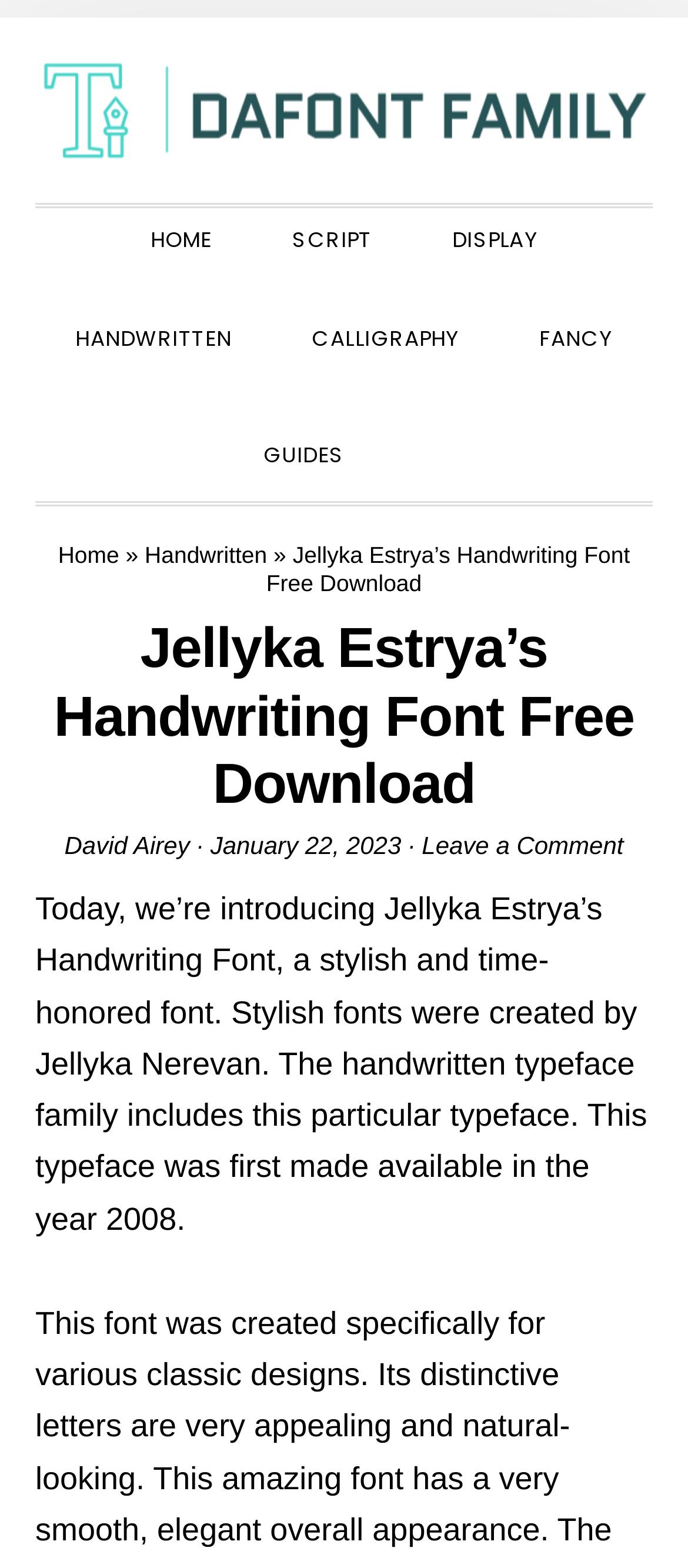Provide a brief response to the question below using a single word or phrase: 
Who created the stylish fonts?

Jellyka Nerevan